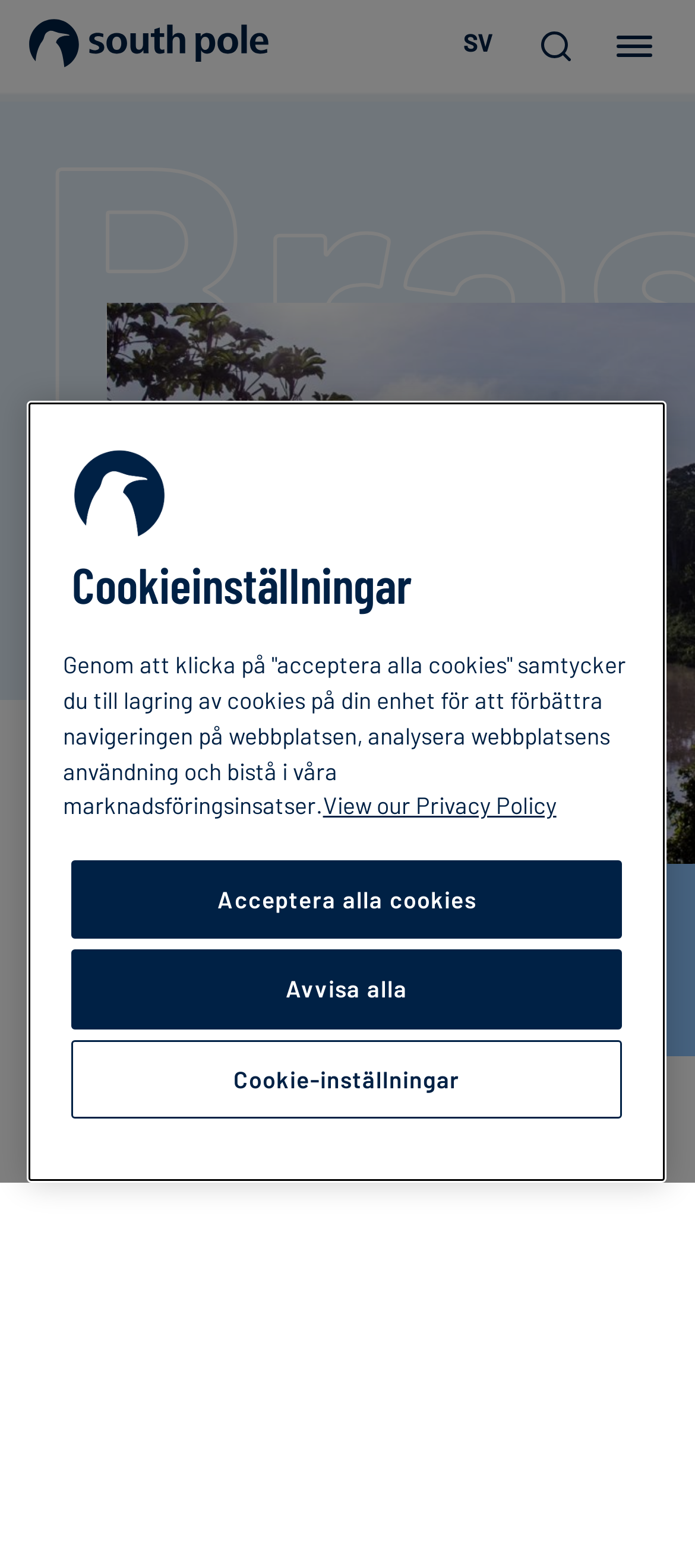Please give a concise answer to this question using a single word or phrase: 
How many categories are there in the 'Utvalda blogginlägg' section?

5